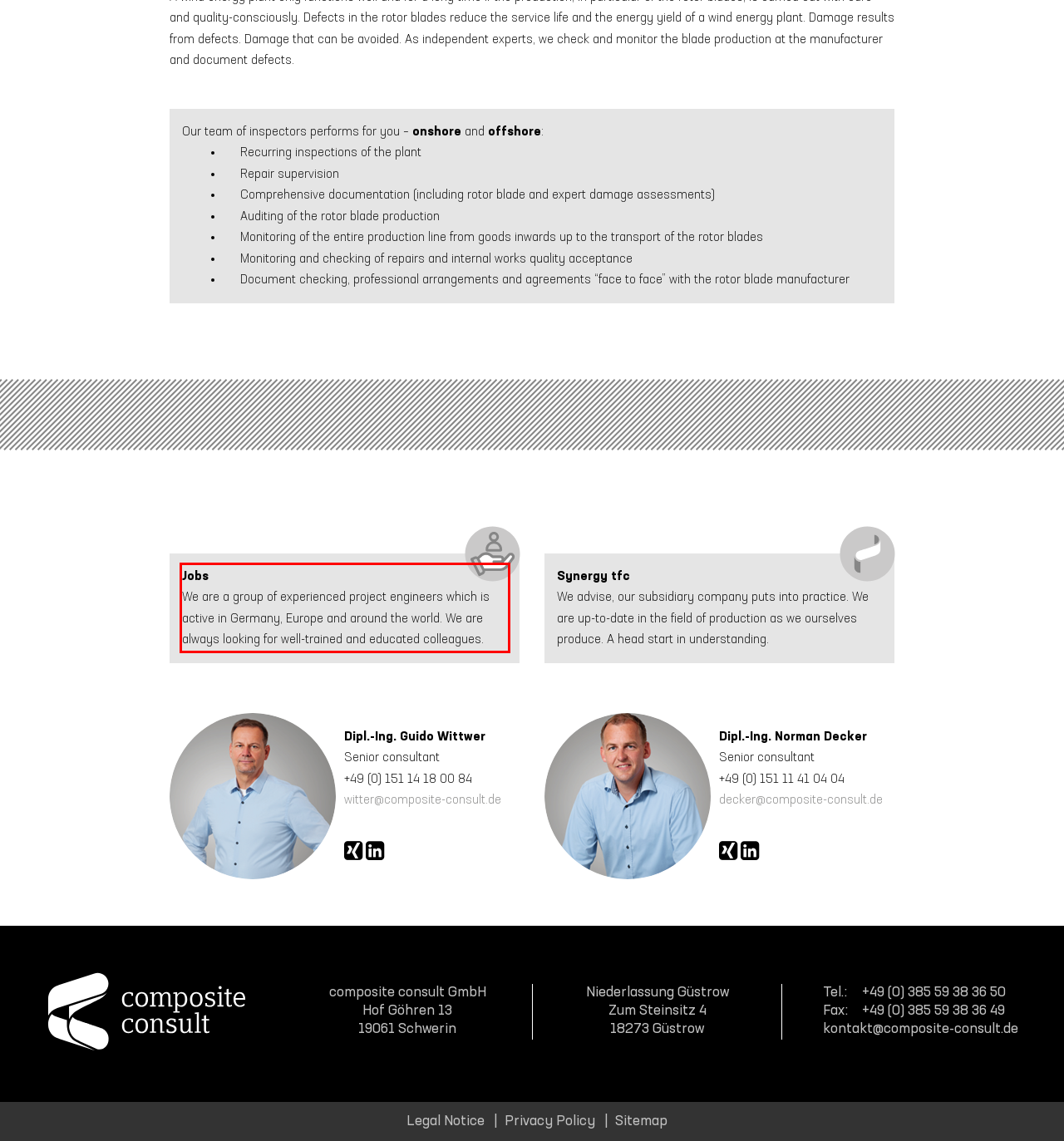Given a screenshot of a webpage with a red bounding box, please identify and retrieve the text inside the red rectangle.

Jobs We are a group of experienced project engineers which is active in Germany, Europe and around the world. We are always looking for well-trained and educated colleagues.